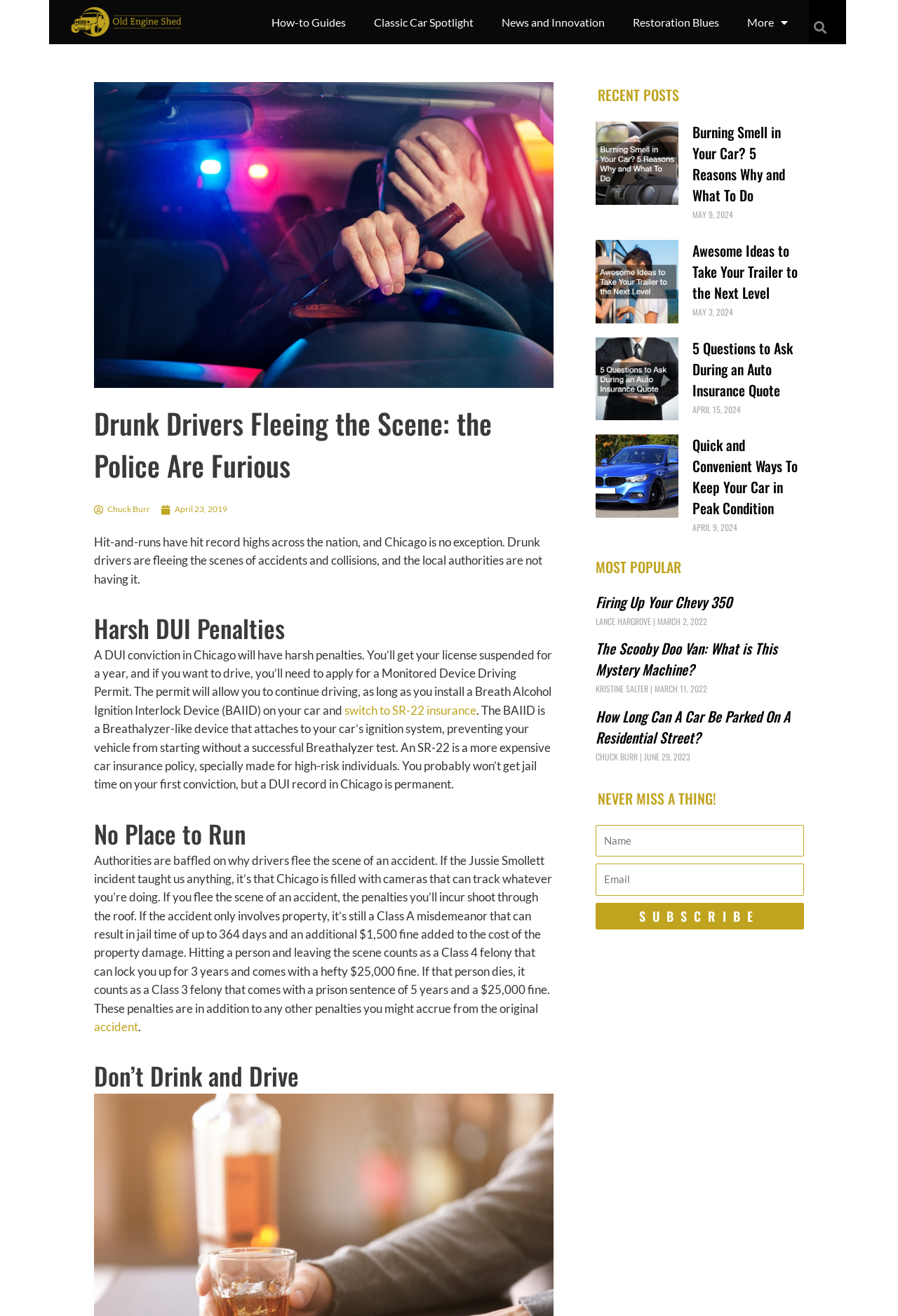Determine the bounding box coordinates for the region that must be clicked to execute the following instruction: "Click the 'Search' button".

[0.901, 0.012, 0.927, 0.029]